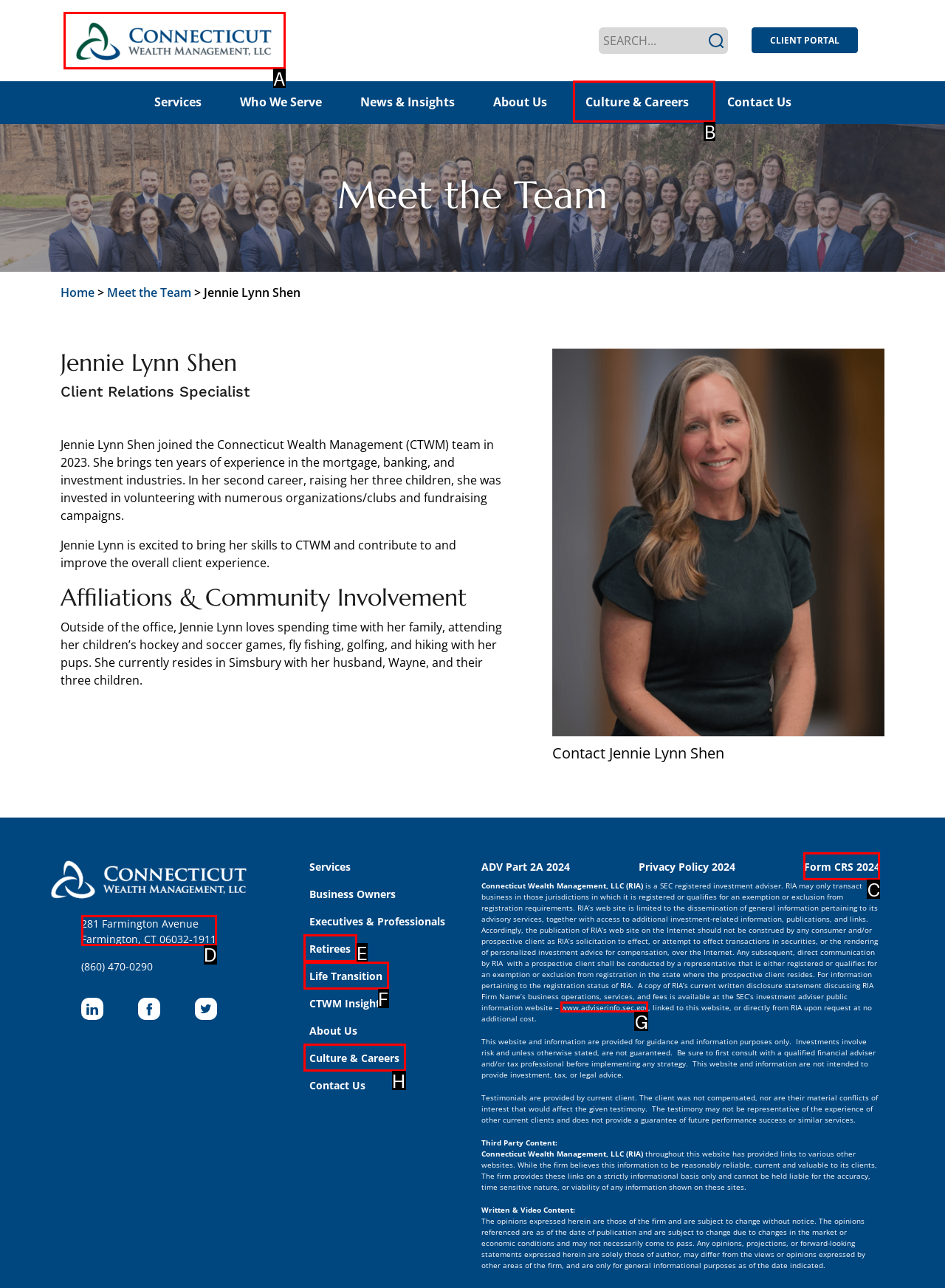Select the proper UI element to click in order to perform the following task: View company address. Indicate your choice with the letter of the appropriate option.

D